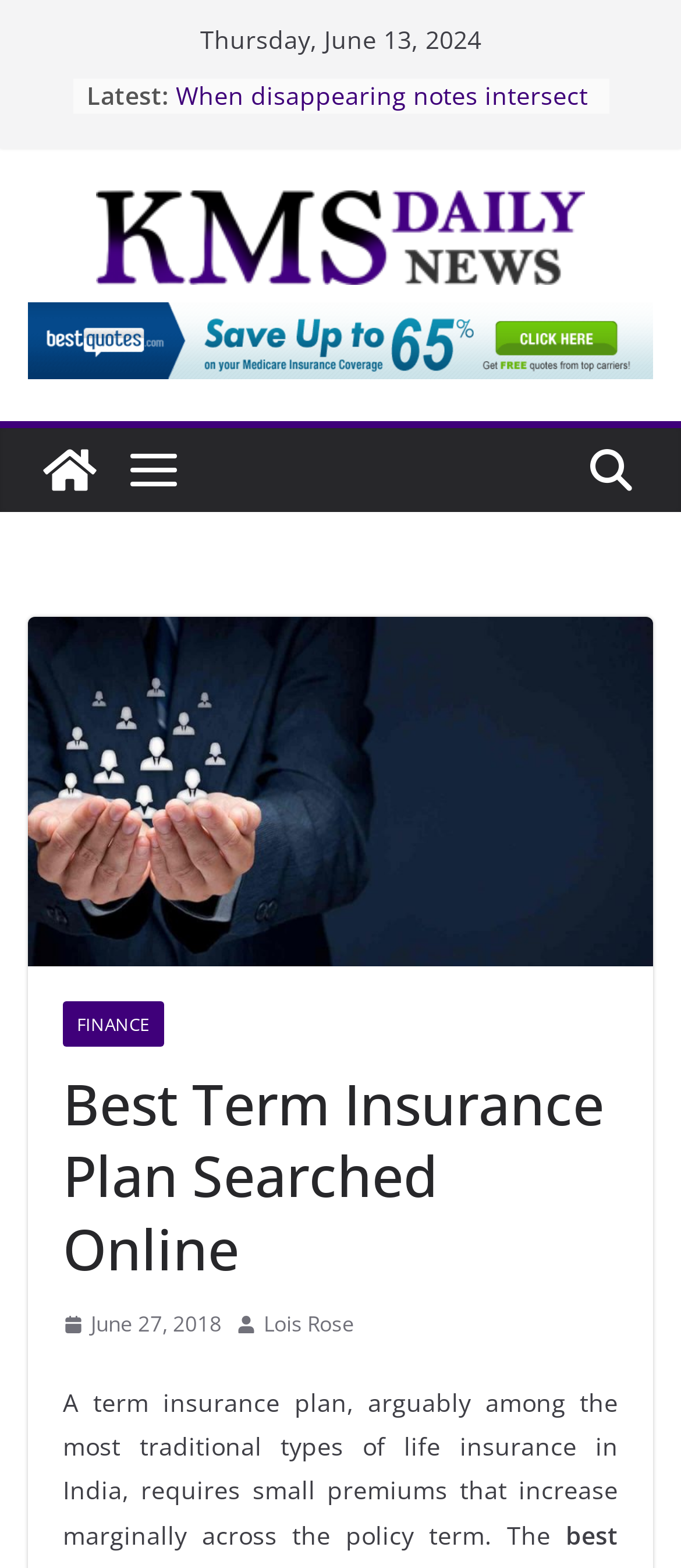Please identify the bounding box coordinates of the element's region that should be clicked to execute the following instruction: "Click on the 'Psychology behind online slot games – Why we love to spin the reels?' link". The bounding box coordinates must be four float numbers between 0 and 1, i.e., [left, top, right, bottom].

[0.258, 0.05, 0.817, 0.116]